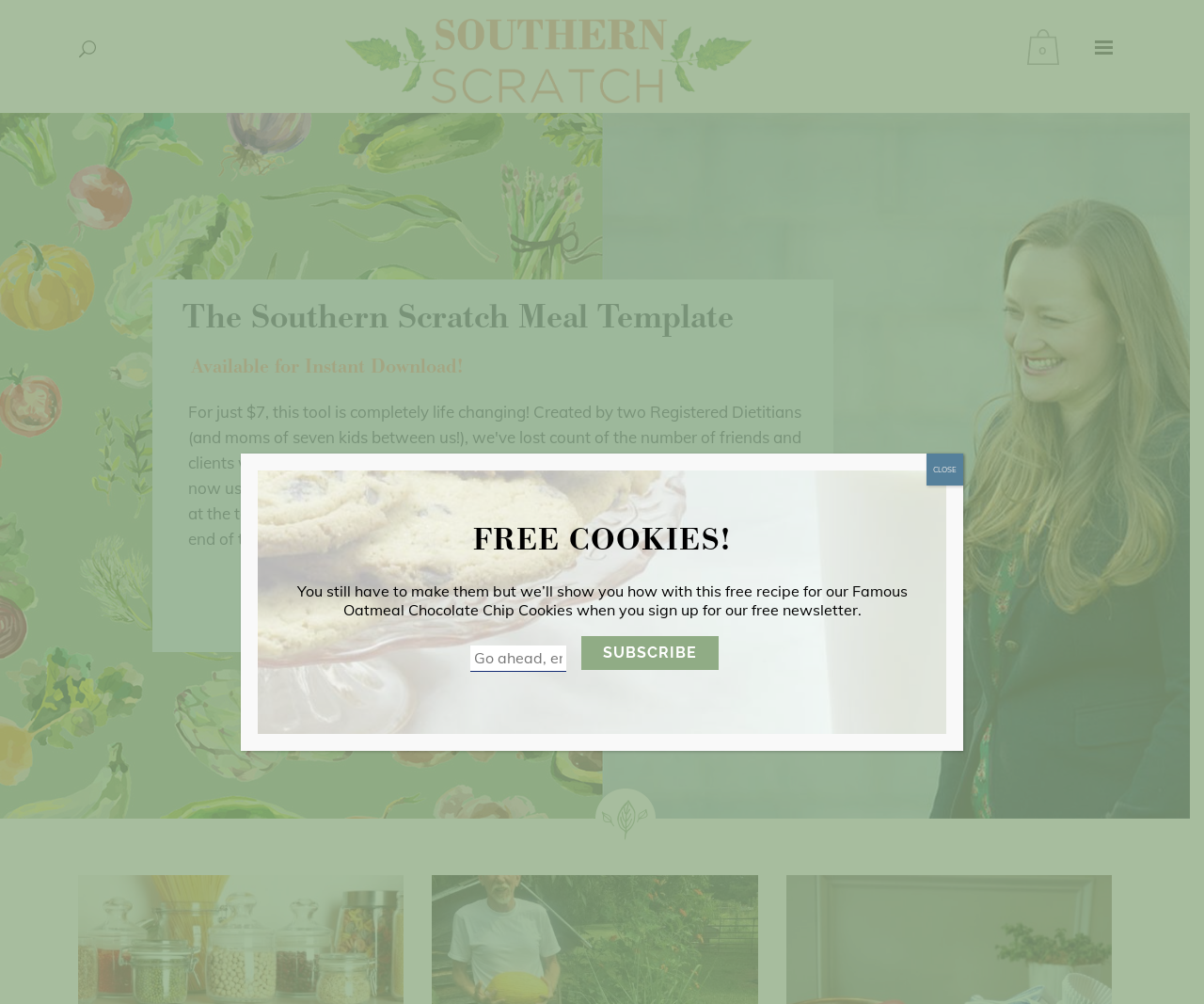What do users need to do to get the free recipe?
Please utilize the information in the image to give a detailed response to the question.

The webpage has a description that says 'You still have to make them but we’ll show you how with this free recipe for our Famous Oatmeal Chocolate Chip Cookies when you sign up for our free newsletter.' This indicates that users need to sign up for the newsletter to get the free recipe.